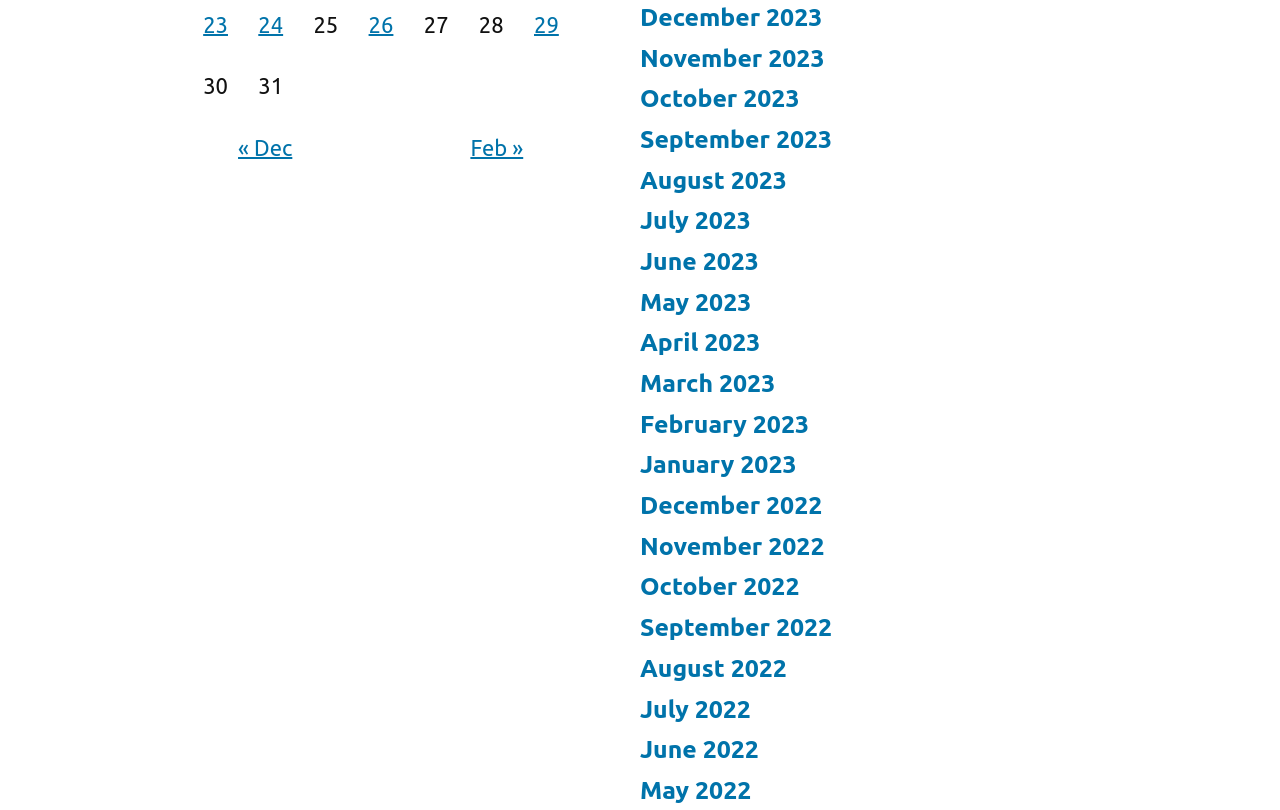Please identify the bounding box coordinates of where to click in order to follow the instruction: "Go to December 2023".

[0.5, 0.003, 0.642, 0.038]